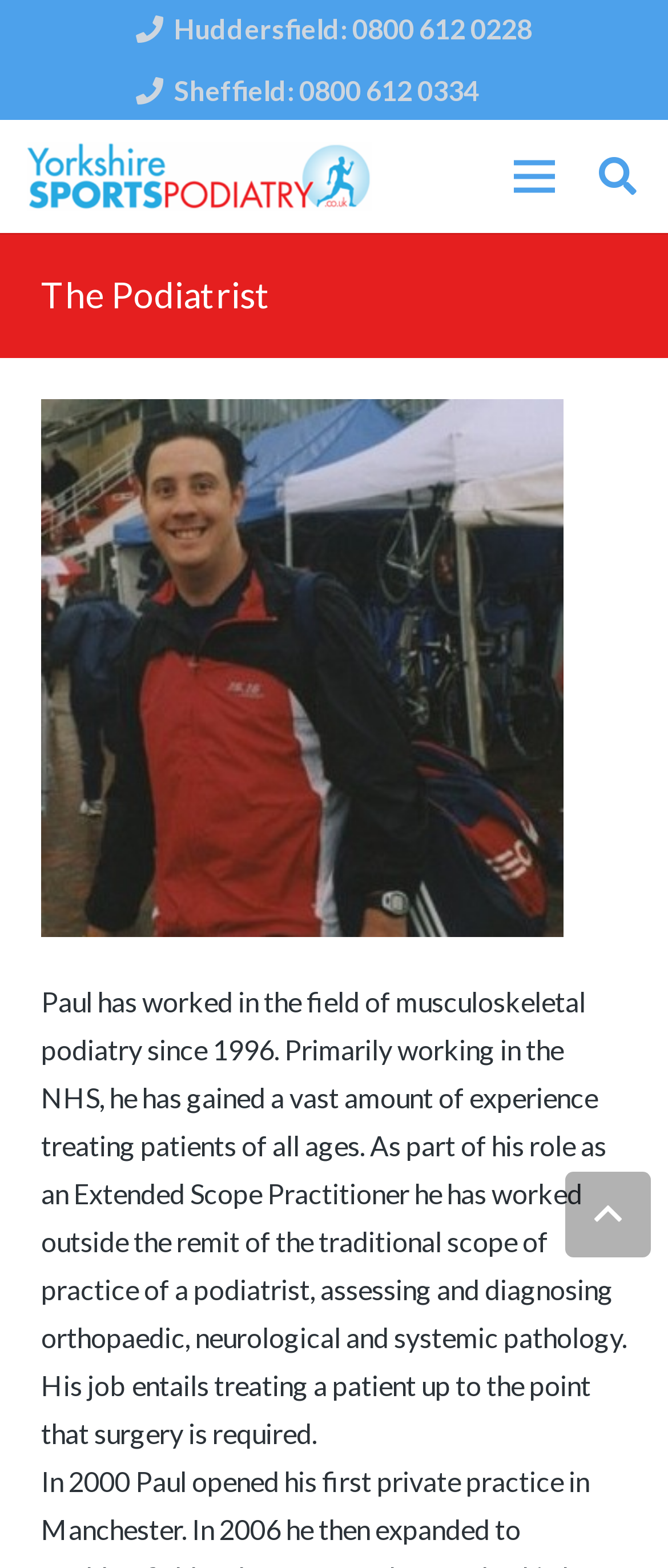Please study the image and answer the question comprehensively:
What is the purpose of the Extended Scope Practitioner role?

I read the text describing Paul's experience and found that as part of his role as an Extended Scope Practitioner, he has worked outside the remit of the traditional scope of practice of a podiatrist, assessing and diagnosing orthopaedic, neurological and systemic pathology.